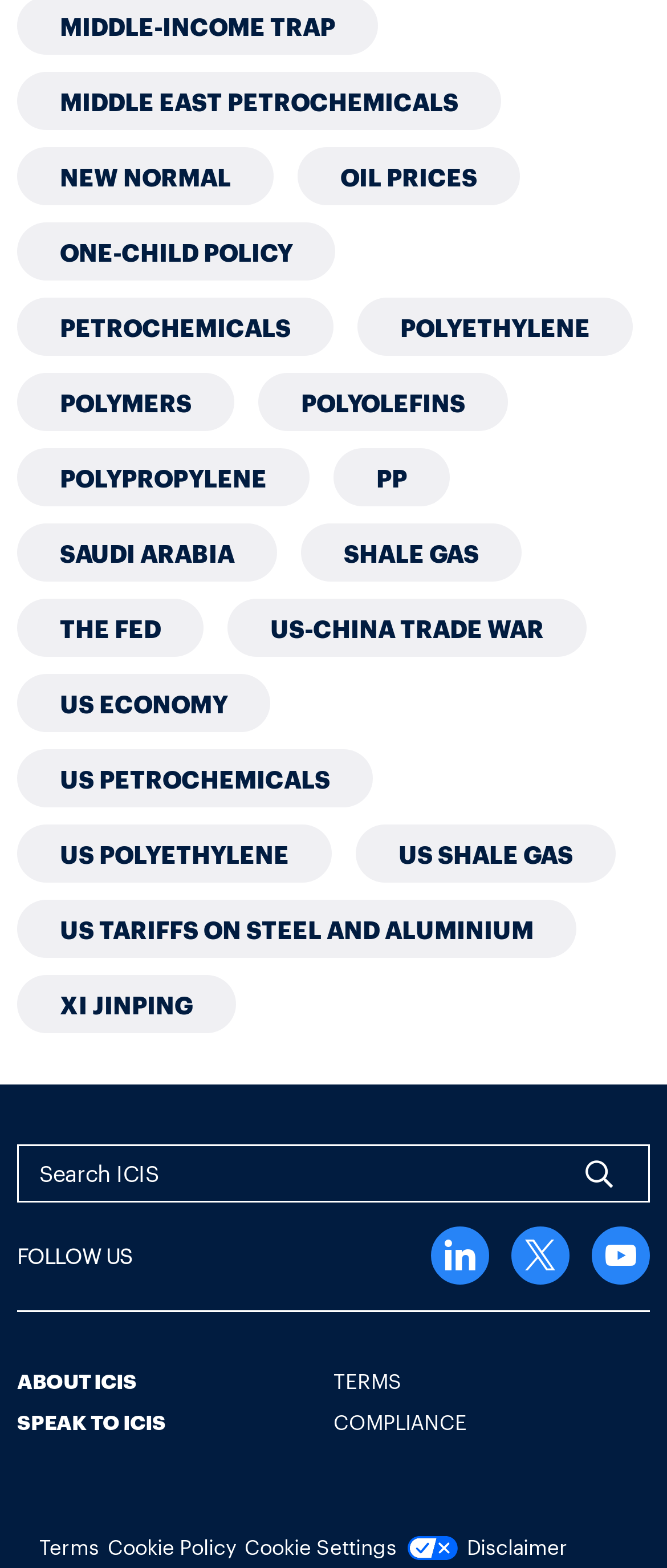Pinpoint the bounding box coordinates of the area that must be clicked to complete this instruction: "Search for ICIS".

[0.026, 0.73, 0.974, 0.767]